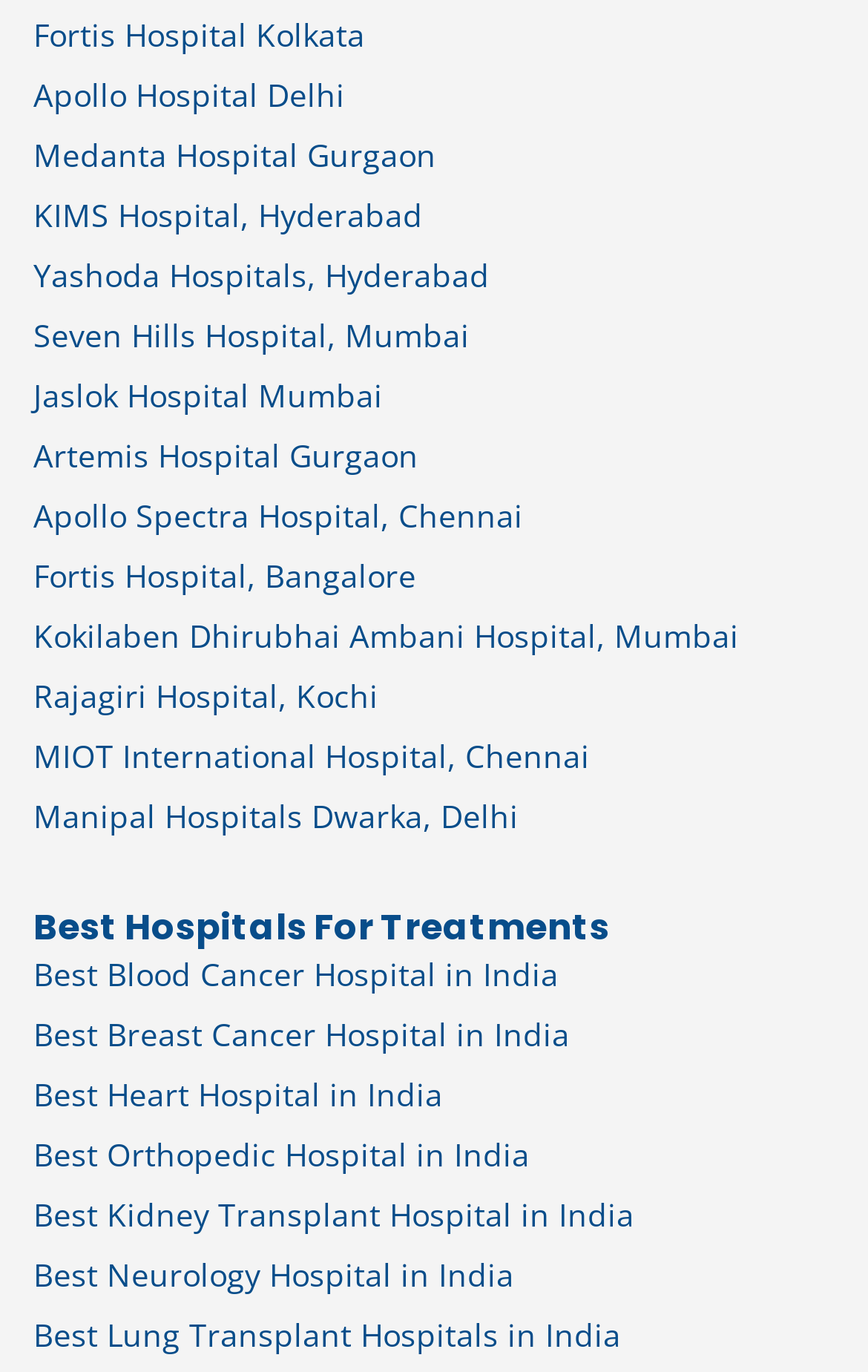Refer to the image and provide a thorough answer to this question:
What is the last treatment category listed?

I looked at the last link element under the heading 'Best Hospitals For Treatments', and it has the text 'Best Lung Transplant Hospitals in India'.